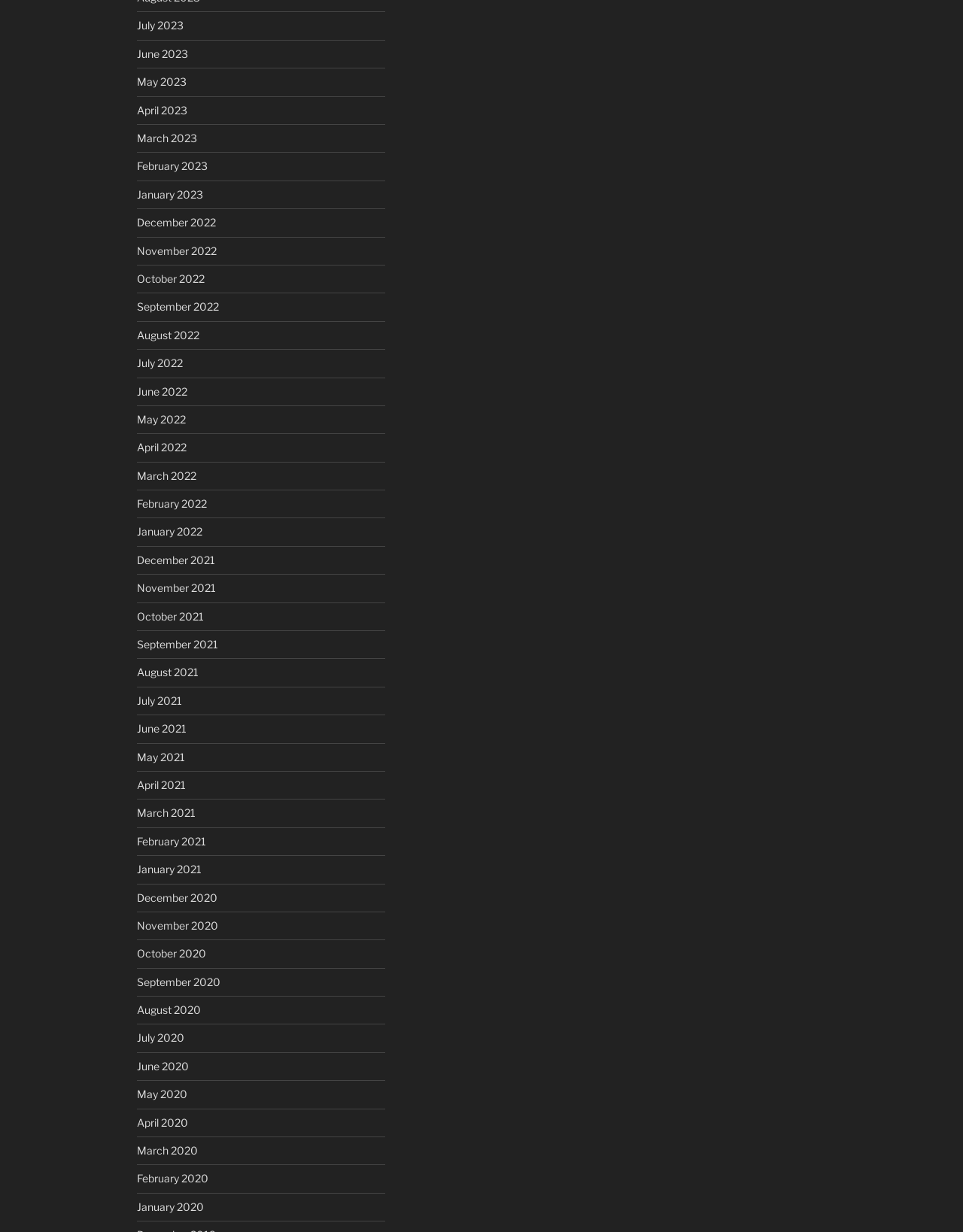Reply to the question with a brief word or phrase: What is the earliest month listed?

January 2020